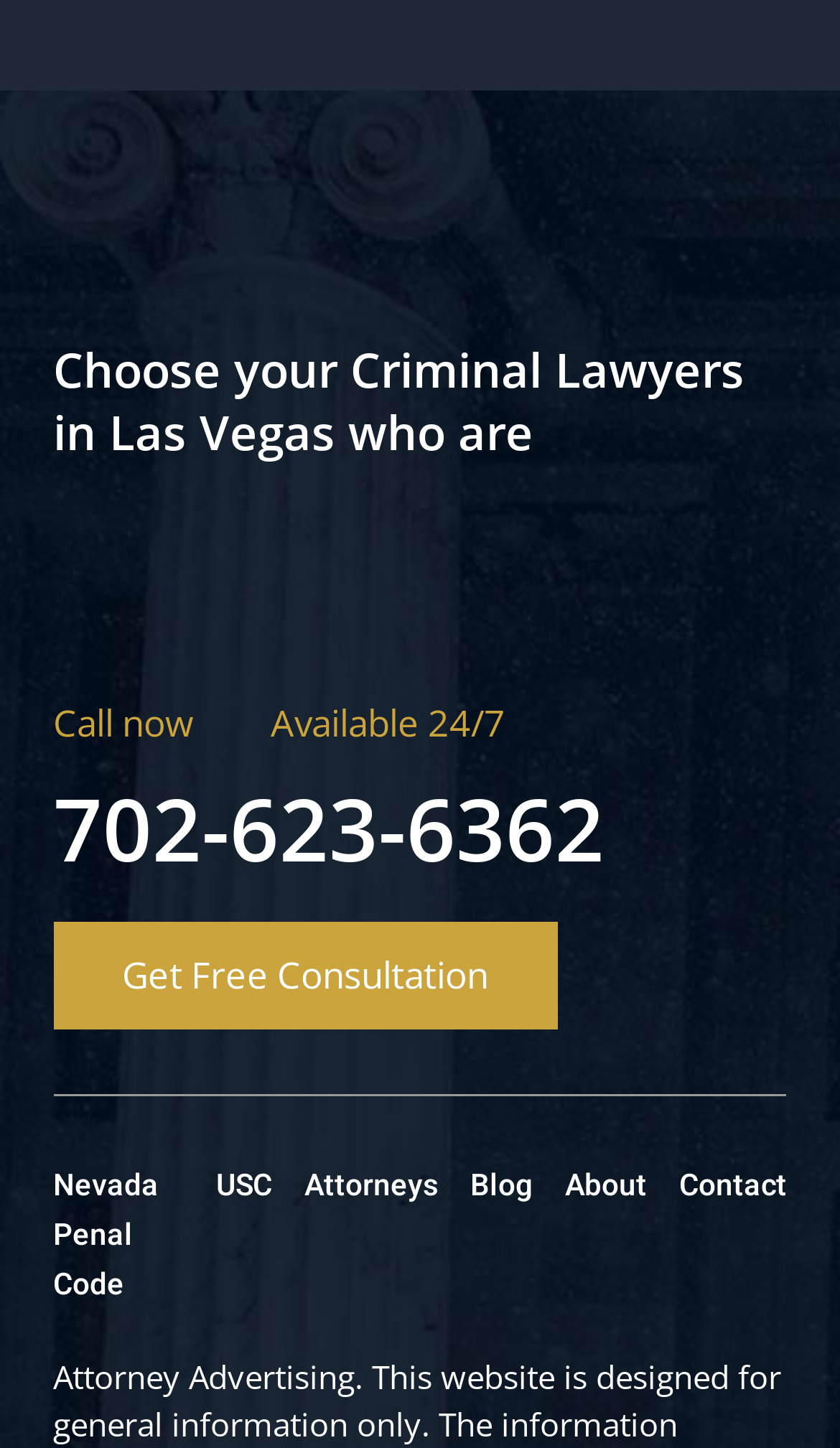Please determine the bounding box coordinates for the element that should be clicked to follow these instructions: "Contact the attorneys".

[0.808, 0.804, 0.937, 0.835]